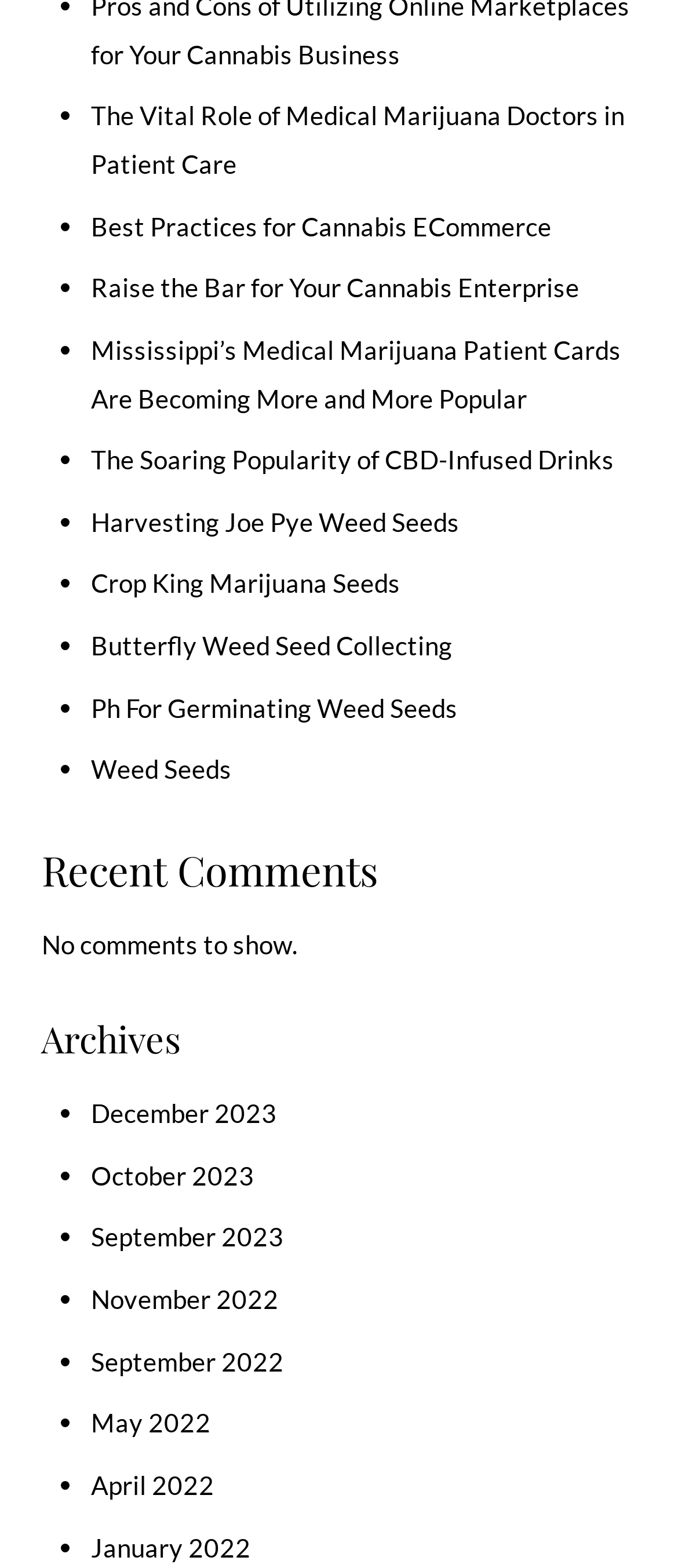Determine the bounding box coordinates of the target area to click to execute the following instruction: "Learn about harvesting Joe Pye weed seeds."

[0.134, 0.322, 0.677, 0.342]